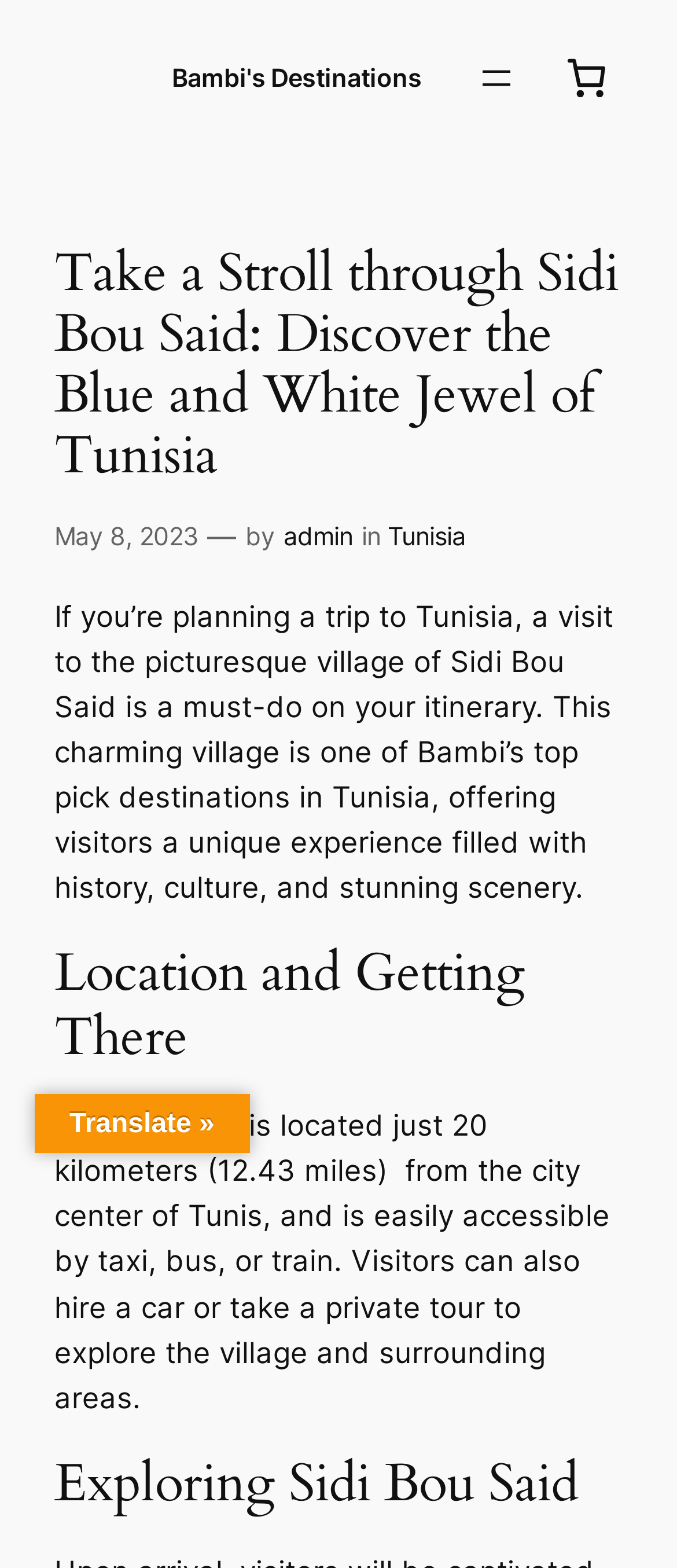What is the date of the article?
Provide an in-depth answer to the question, covering all aspects.

The answer can be found in the paragraph under the heading 'Take a Stroll through Sidi Bou Said: Discover the Blue and White Jewel of Tunisia' which indicates that the article was published on May 8, 2023.